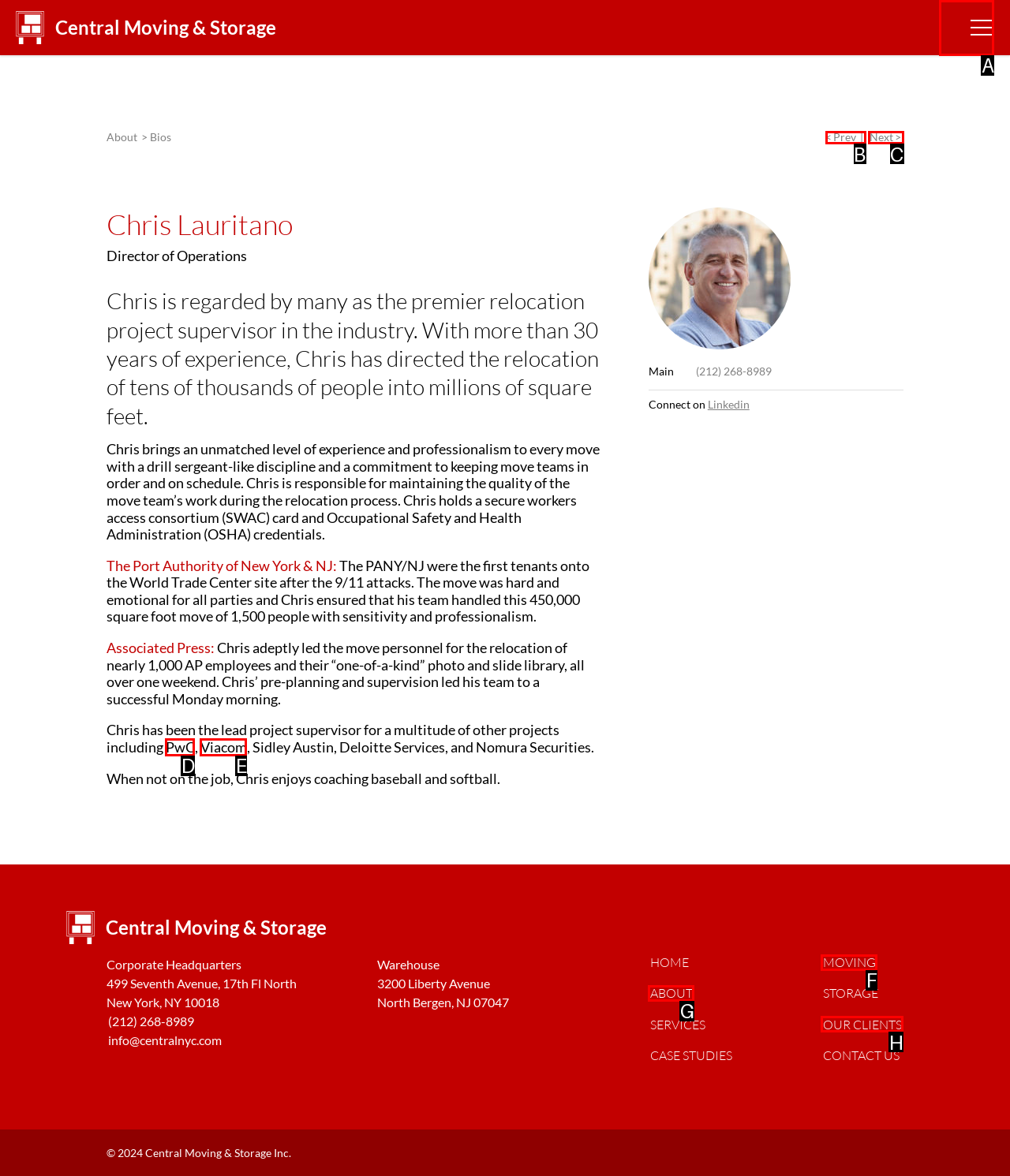Choose the HTML element that needs to be clicked for the given task: Click the 'Menu' button Respond by giving the letter of the chosen option.

A